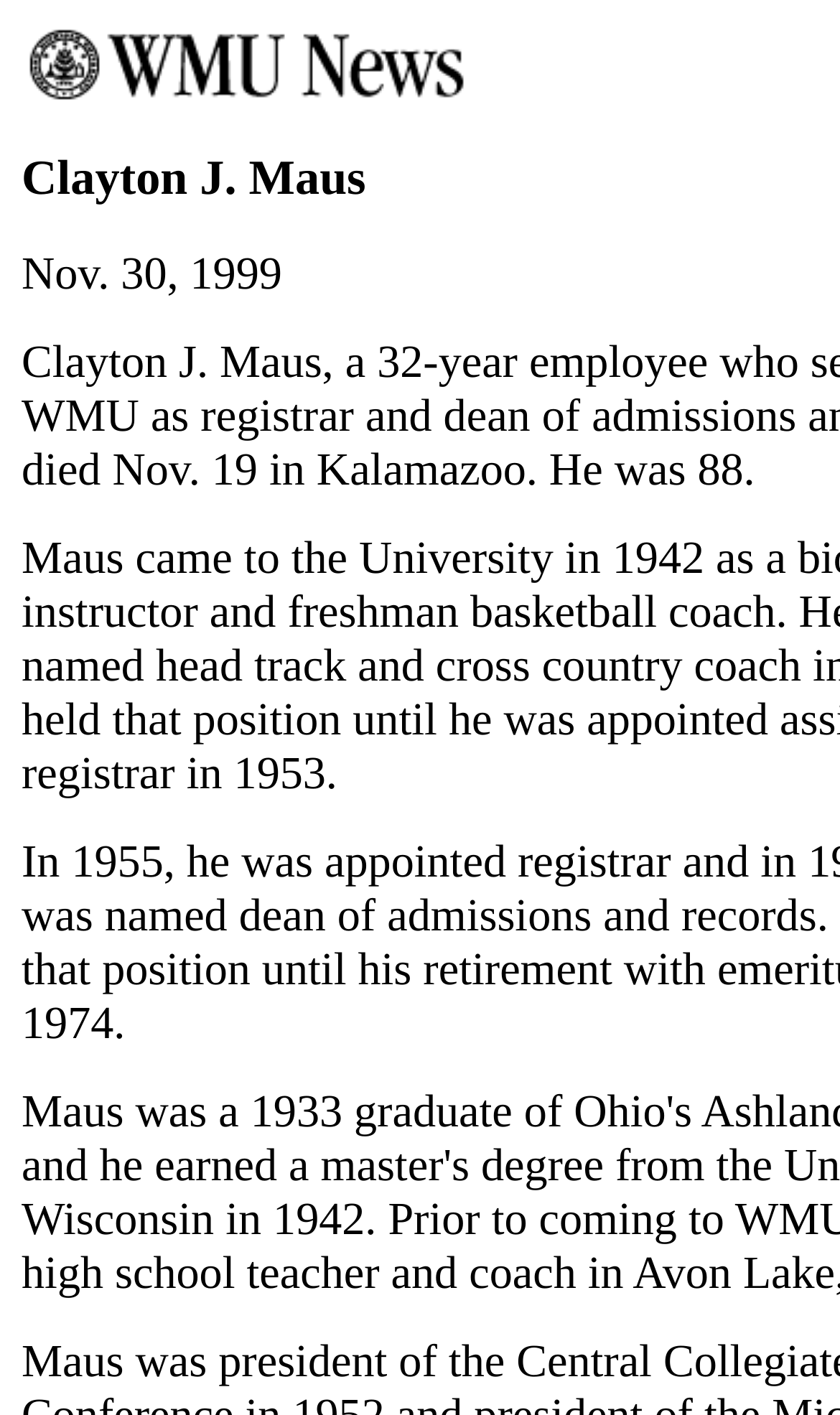Please locate the UI element described by "aria-label="Search" name="search" placeholder="..."" and provide its bounding box coordinates.

None